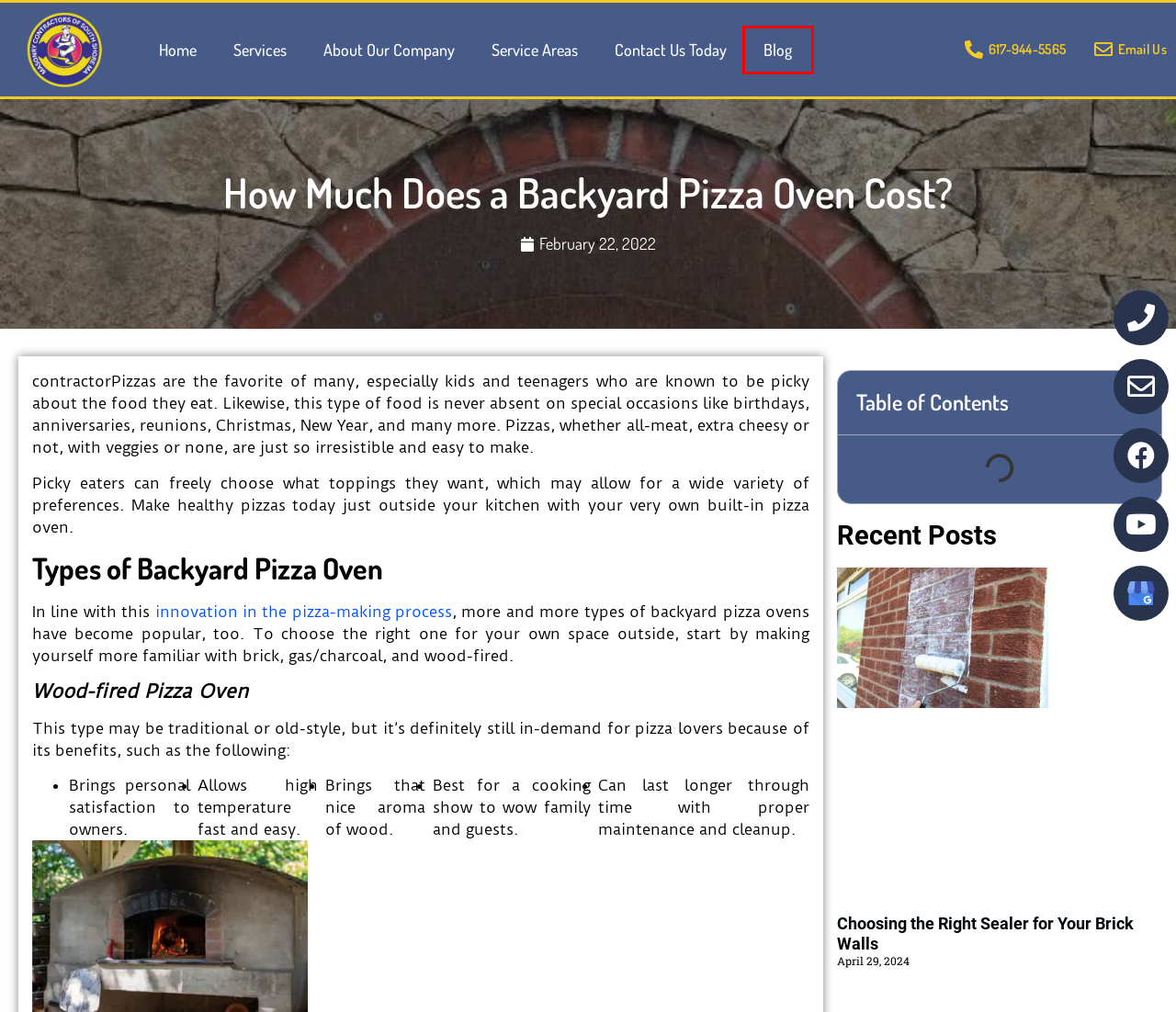You’re provided with a screenshot of a webpage that has a red bounding box around an element. Choose the best matching webpage description for the new page after clicking the element in the red box. The options are:
A. Masonry Services South Shore MA
B. Masonry Contractors of South Shore MA Blogs
C. Contact us | Masonry Contractors of South Shore MA
D. Service Areas | Masonry Contractors of South Shore MA
E. Landscaping in Plymouth, MA
F. Masonry Contractors of South Shore, Massachusetts
G. About | Masonry Contractors of South Shore MA
H. Sealer for Brick Walls - Expert Tips & Recommendations

B